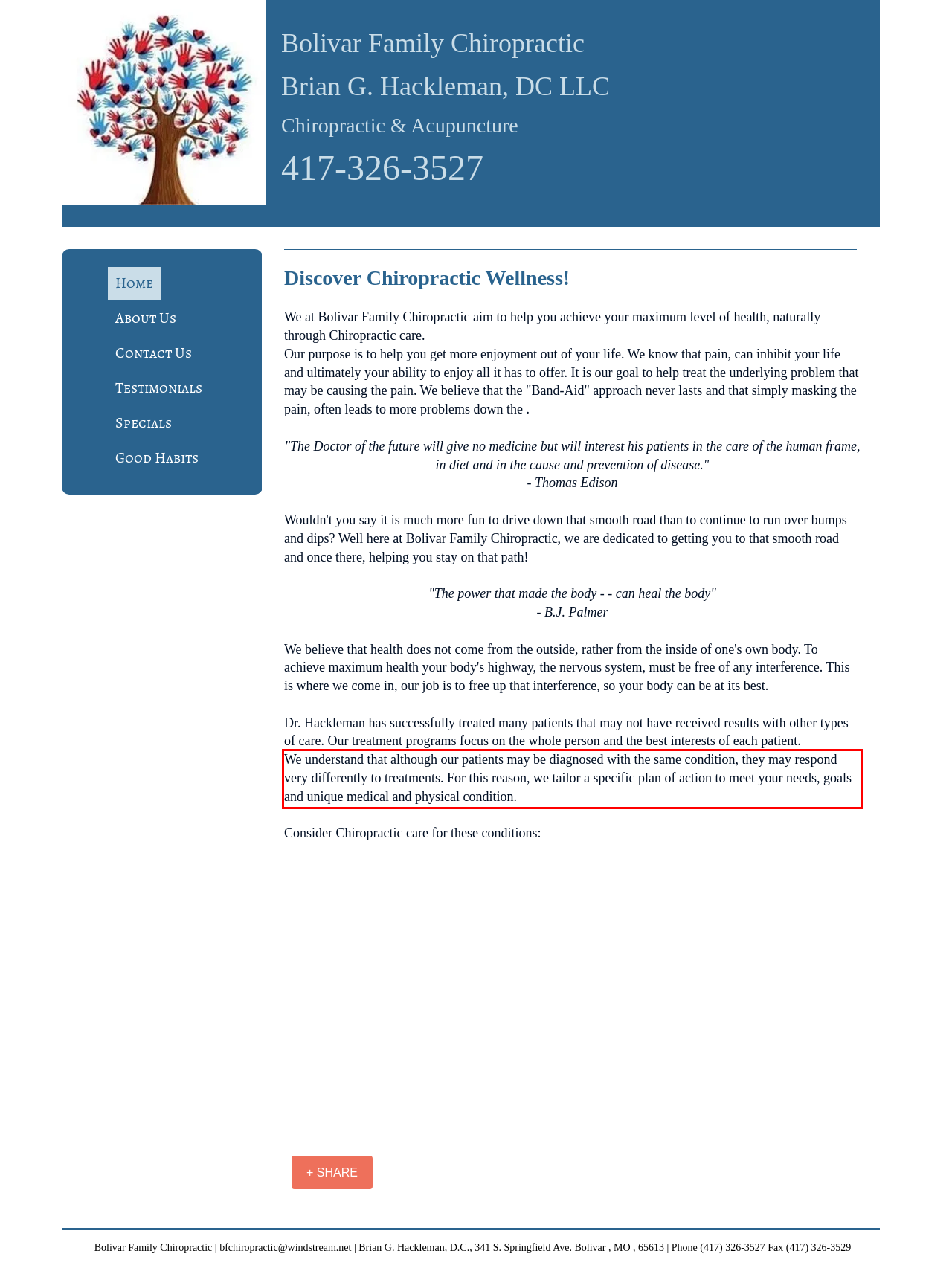Perform OCR on the text inside the red-bordered box in the provided screenshot and output the content.

We understand that although our patients may be diagnosed with the same condition, they may respond very differently to treatments. For this reason, we tailor a specific plan of action to meet your needs, goals and unique medical and physical condition.